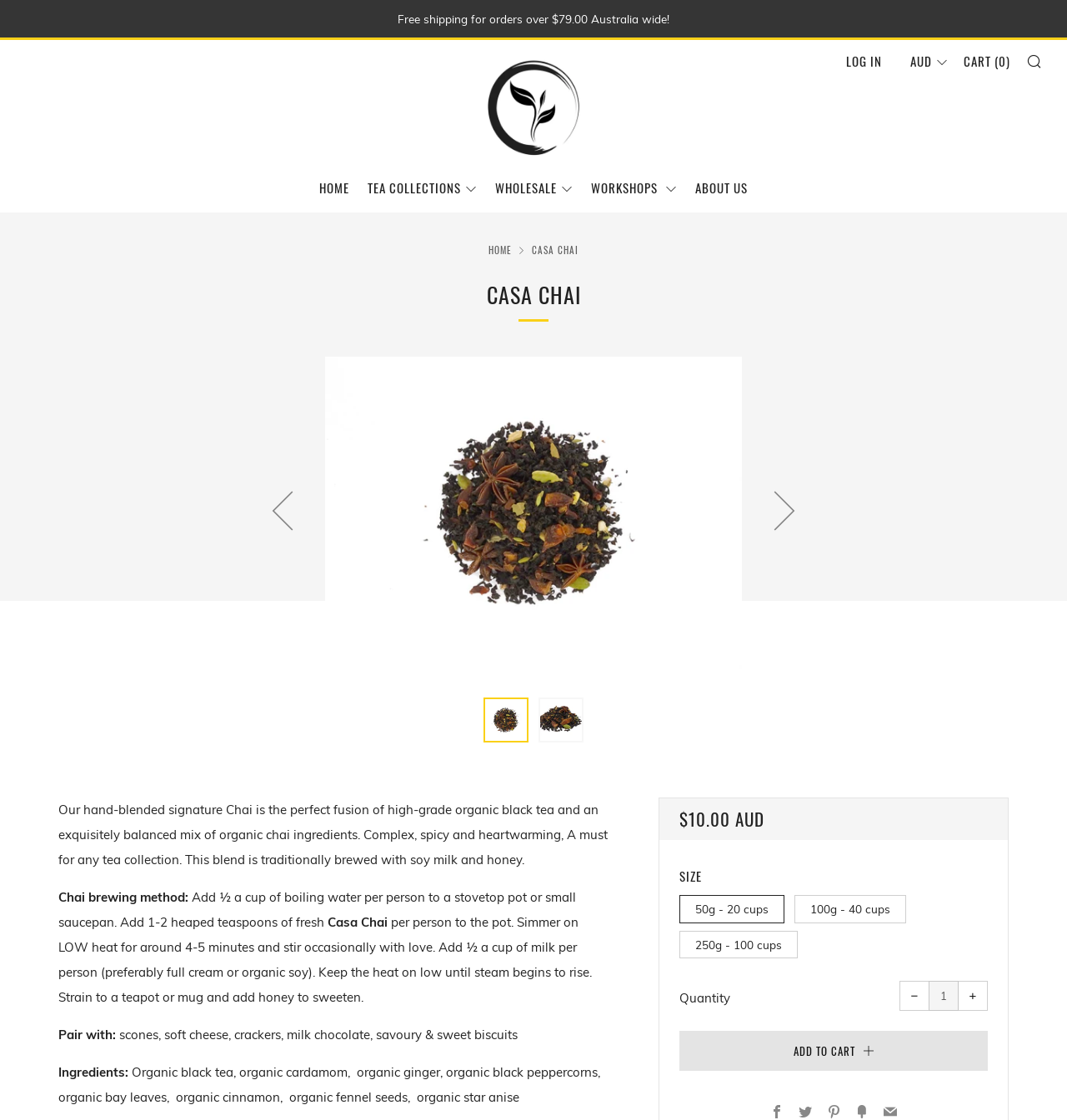Using the description: "Home", determine the UI element's bounding box coordinates. Ensure the coordinates are in the format of four float numbers between 0 and 1, i.e., [left, top, right, bottom].

[0.458, 0.217, 0.48, 0.229]